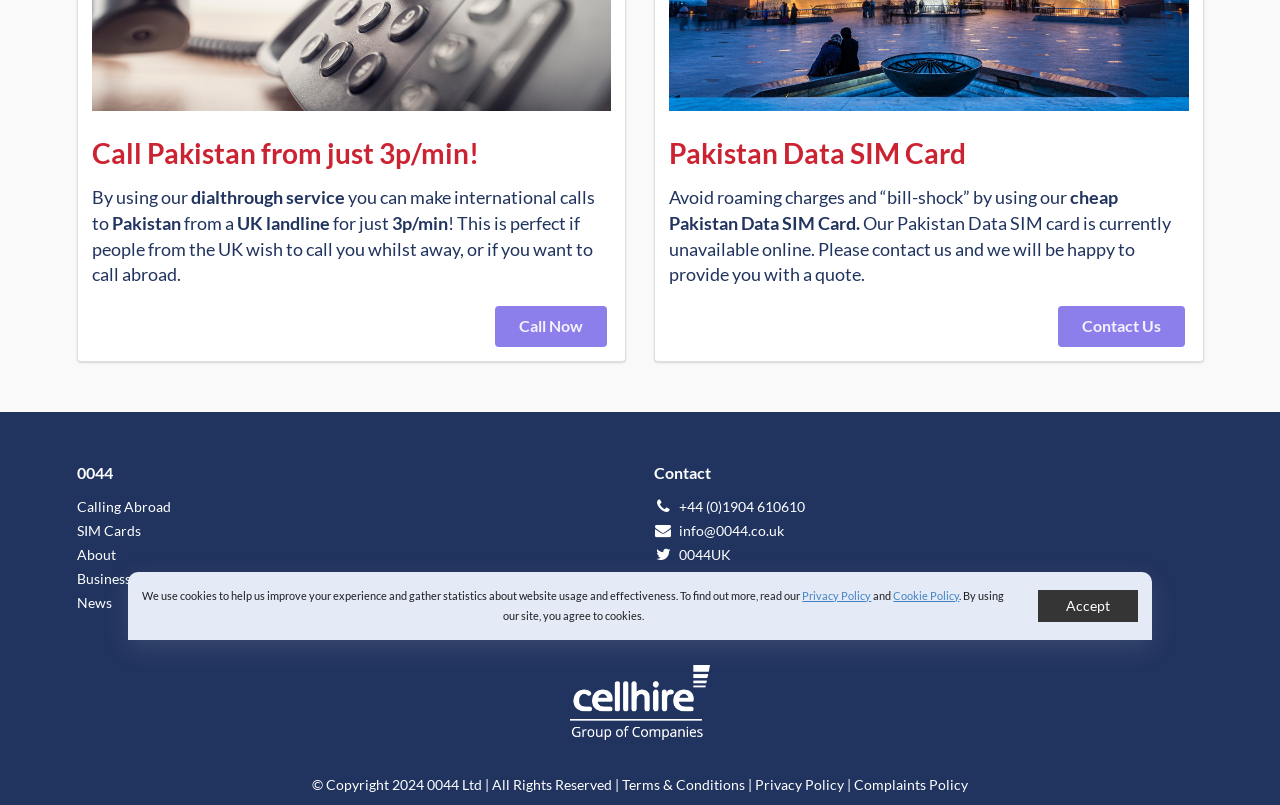Locate the bounding box coordinates of the UI element described by: "About". Provide the coordinates as four float numbers between 0 and 1, formatted as [left, top, right, bottom].

[0.06, 0.678, 0.09, 0.699]